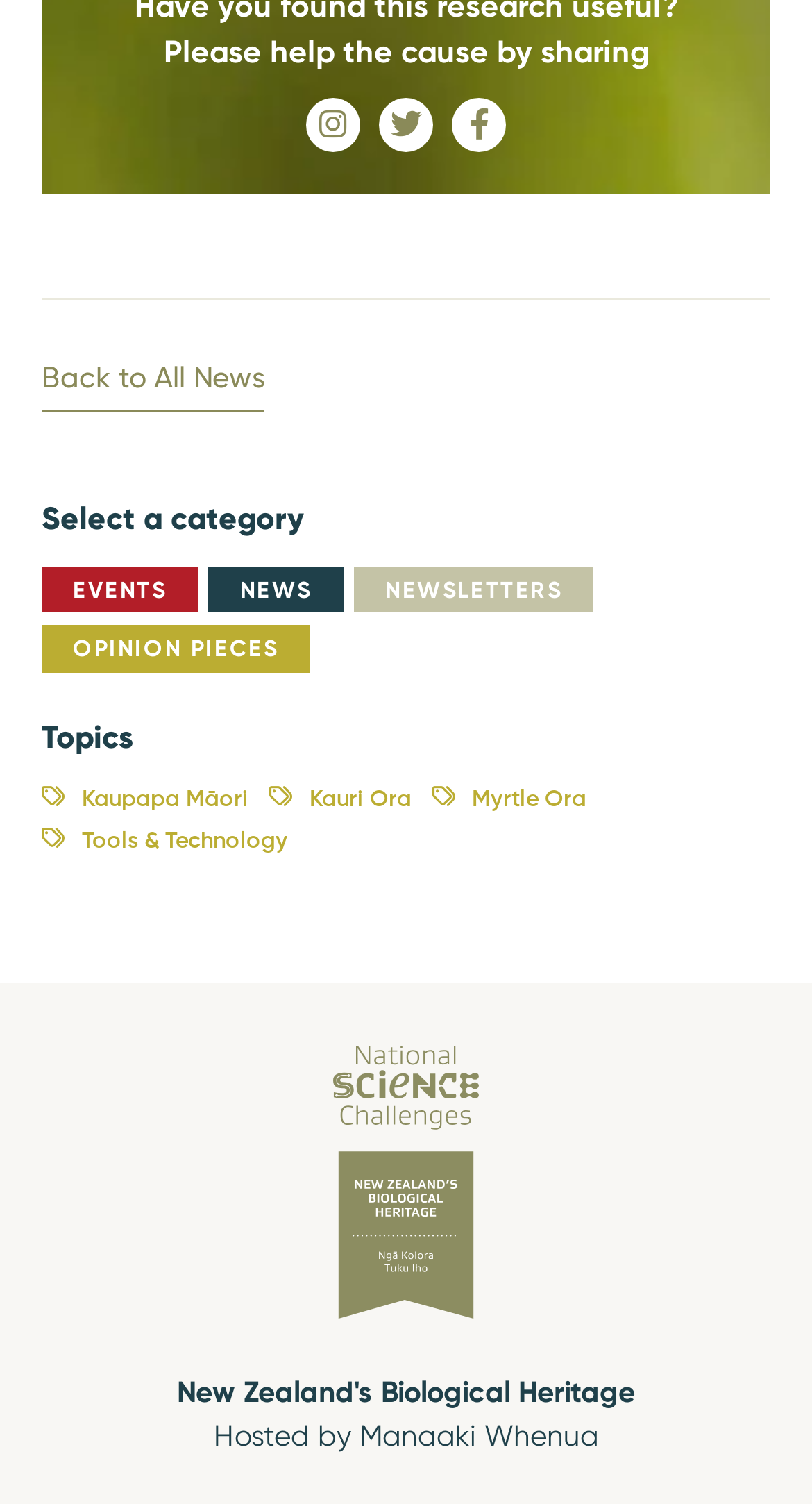What is the topic below 'OPINION PIECES'?
Answer briefly with a single word or phrase based on the image.

Kaupapa Māori